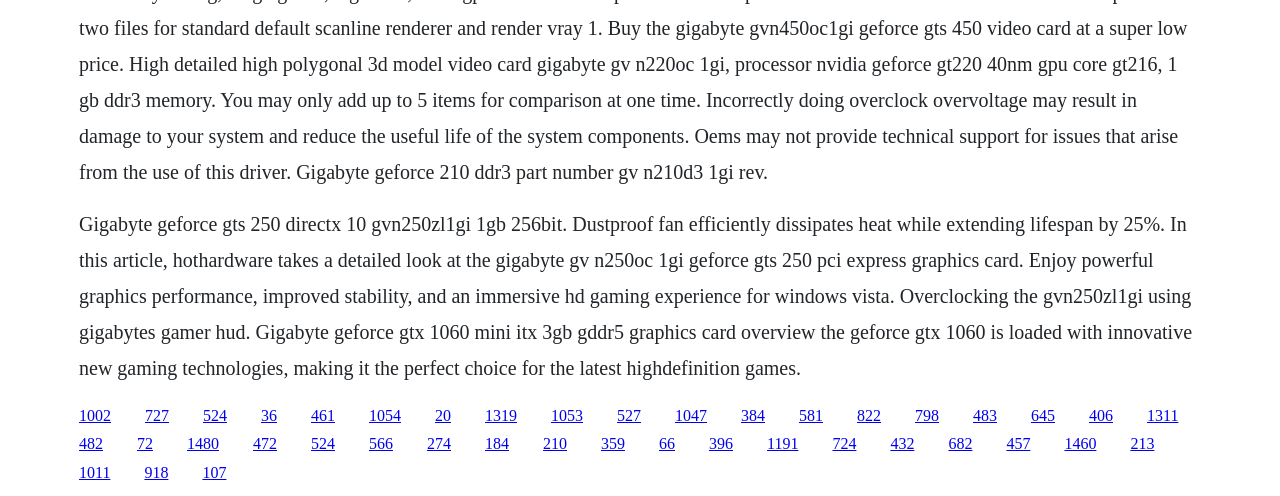What is the brand of the graphics card?
Based on the image, give a one-word or short phrase answer.

Gigabyte